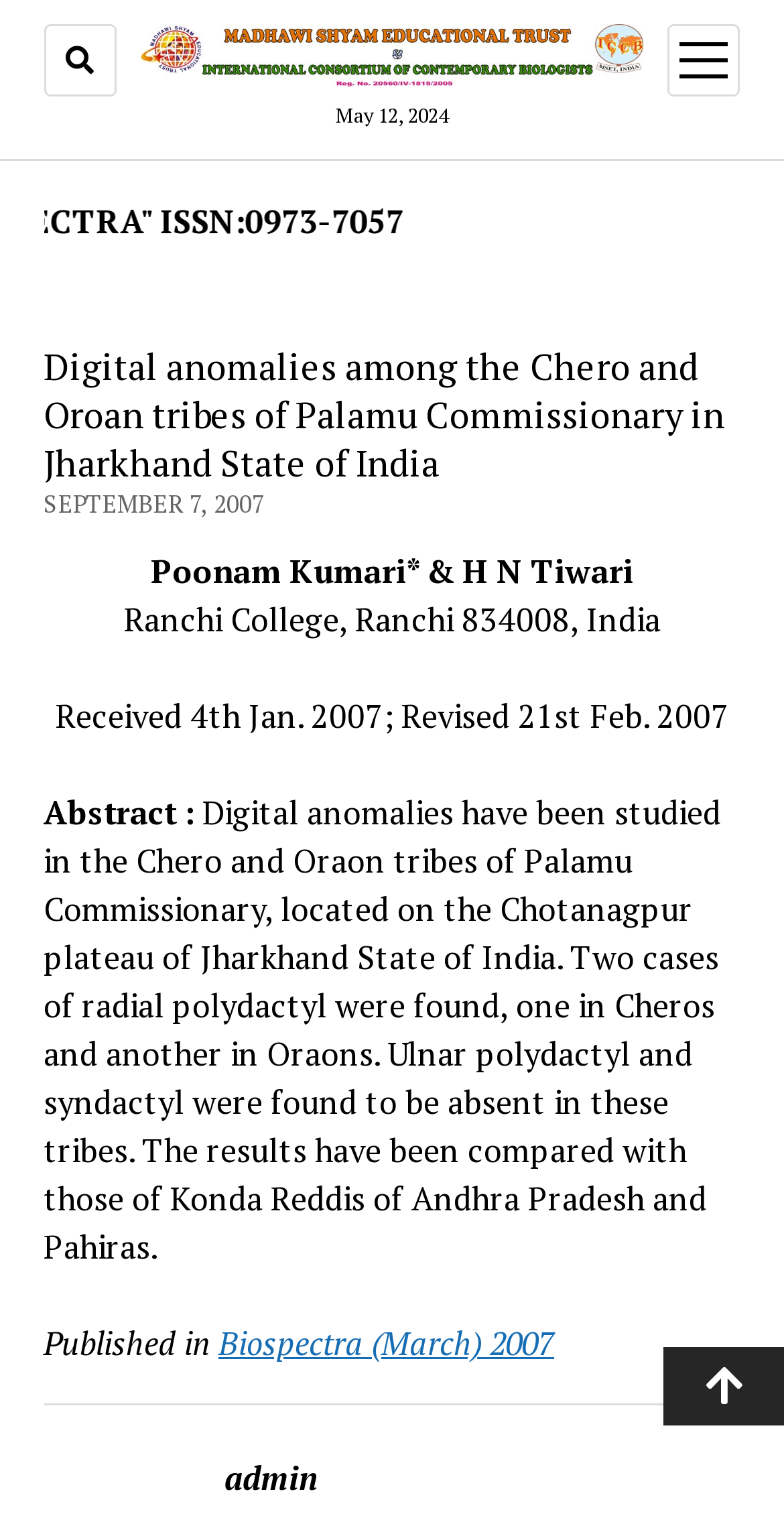Construct a thorough caption encompassing all aspects of the webpage.

The webpage appears to be a research article or academic paper about digital anomalies among the Chero and Oroan tribes of Palamu Commissionary in Jharkhand State of India. 

At the top left, there is a button with a hamburger icon. To its right, there is a link to "MSET-Biospectra" accompanied by an image with the same name. Below this, there is a date "May 12, 2024". On the top right, there is another button to open a menu, which contains an image.

Below the top section, the main content of the article begins. The title "Digital anomalies among the Chero and Oroan tribes of Palamu Commissionary in Jharkhand State of India" is prominently displayed. Below the title, there is a date "SEPTEMBER 7, 2007", followed by the authors' names and their affiliation. 

The article then presents the abstract, which discusses the study of digital anomalies in the Chero and Oraon tribes. The abstract is a lengthy paragraph that summarizes the findings of the study. 

At the bottom of the page, there is a section that indicates the article was published in "Biospectra (March) 2007". Finally, at the bottom right, there is a button to scroll to the top of the page.